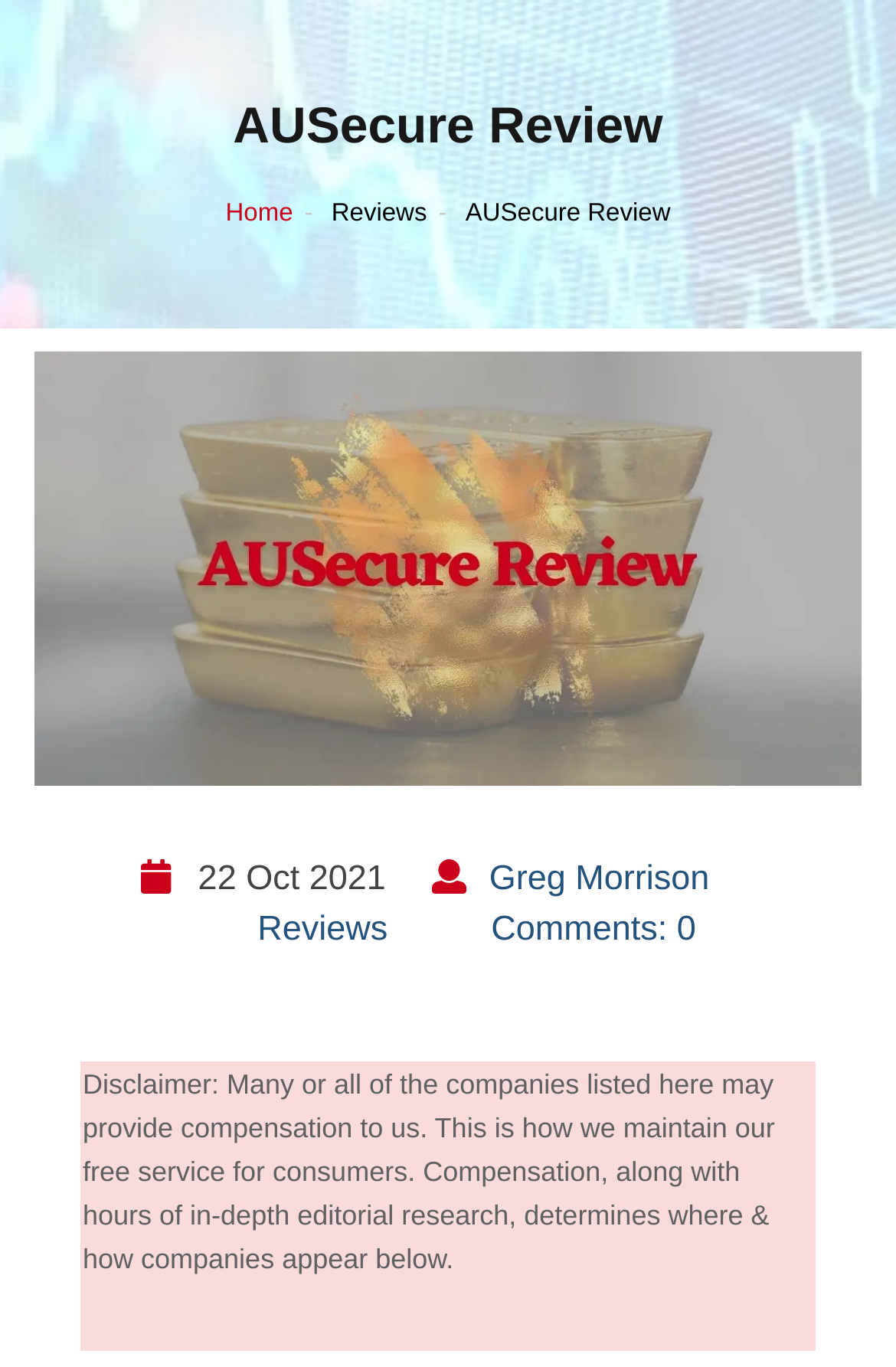How many comments are there on the review?
Please answer the question with as much detail and depth as you can.

I found the number of comments by looking at the link element that says 'Comments: 0' which is located below the breadcrumbs navigation and above the disclaimer text.